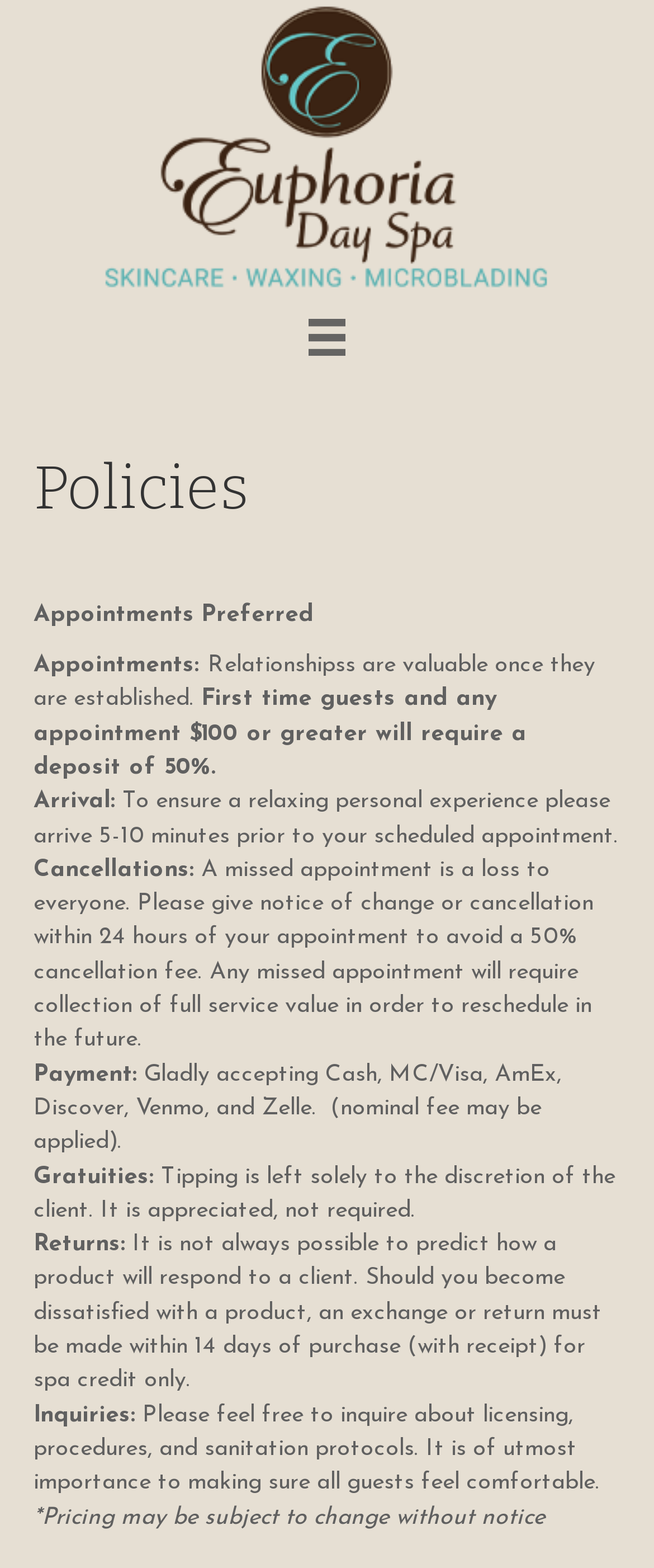Please specify the bounding box coordinates in the format (top-left x, top-left y, bottom-right x, bottom-right y), with all values as floating point numbers between 0 and 1. Identify the bounding box of the UI element described by: aria-label="Menu"

[0.435, 0.188, 0.565, 0.242]